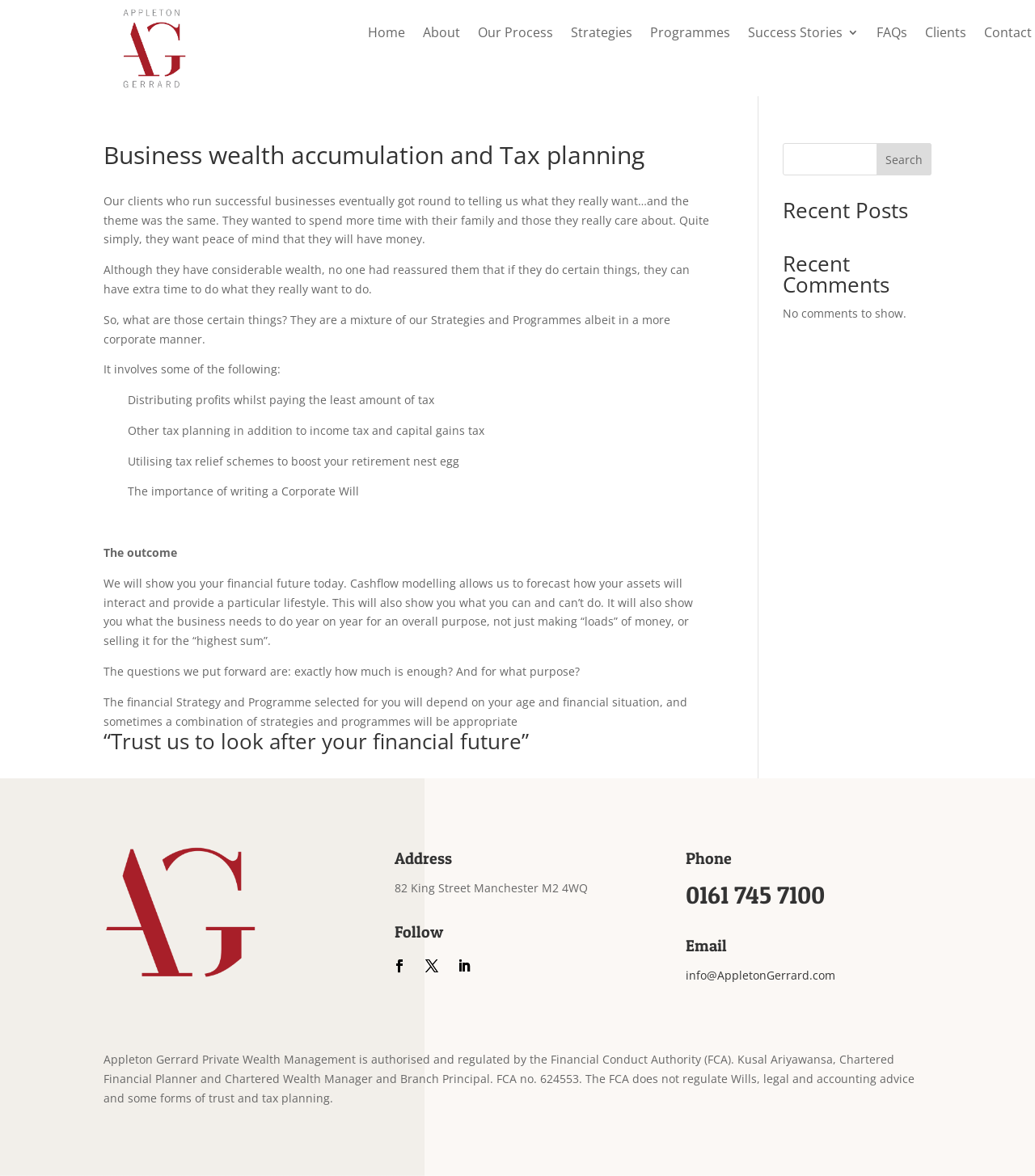Please specify the bounding box coordinates of the region to click in order to perform the following instruction: "View 'About' page".

[0.408, 0.023, 0.444, 0.038]